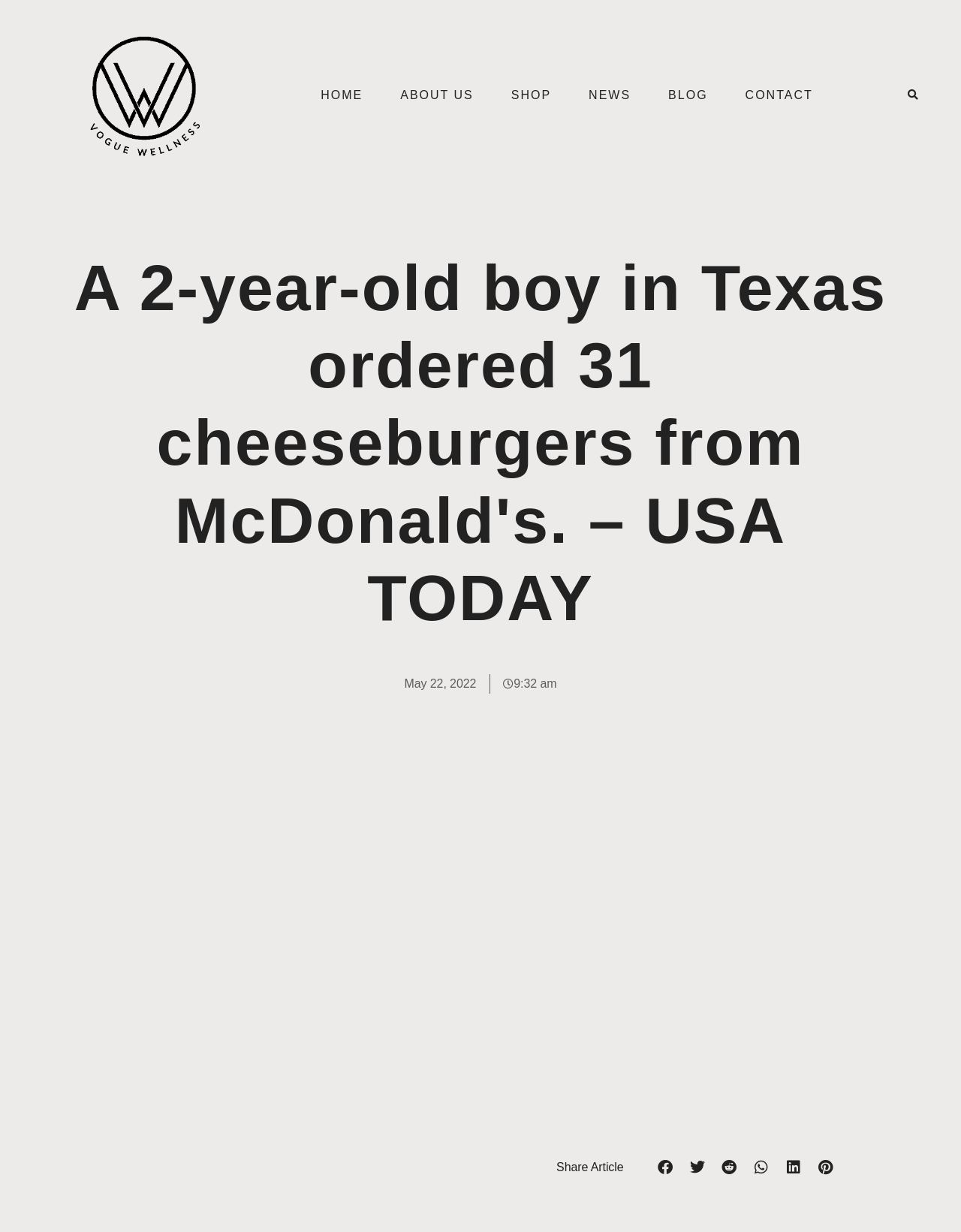Please mark the clickable region by giving the bounding box coordinates needed to complete this instruction: "Click on HOME".

[0.334, 0.07, 0.378, 0.085]